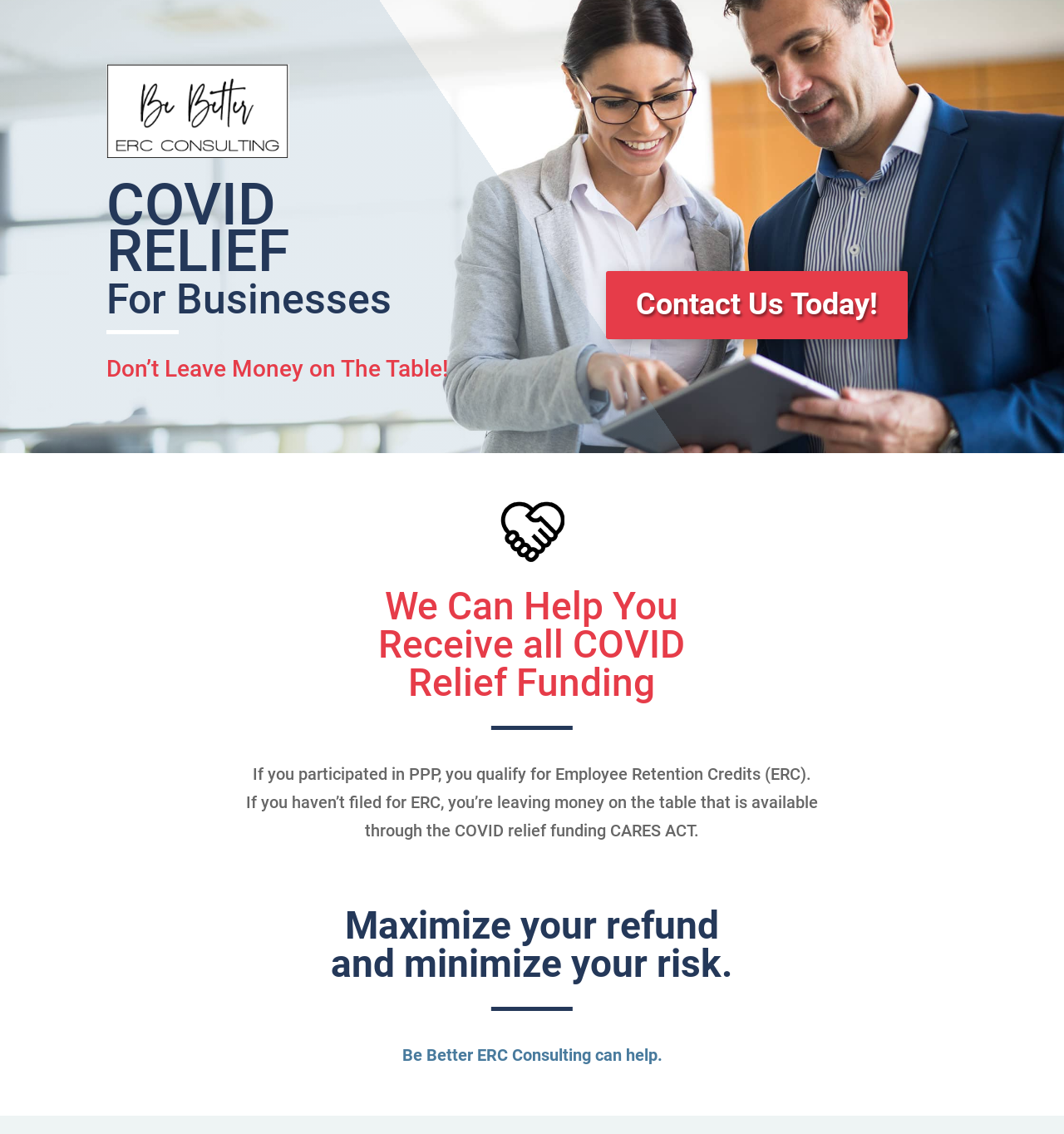What is the purpose of Be Better ERC Consulting?
Examine the webpage screenshot and provide an in-depth answer to the question.

The webpage mentions 'Be Better ERC Consulting can help' in the context of maximizing refunds and minimizing risk related to COVID relief funding. This suggests that the purpose of Be Better ERC Consulting is to assist businesses with navigating the process of obtaining COVID relief funding.